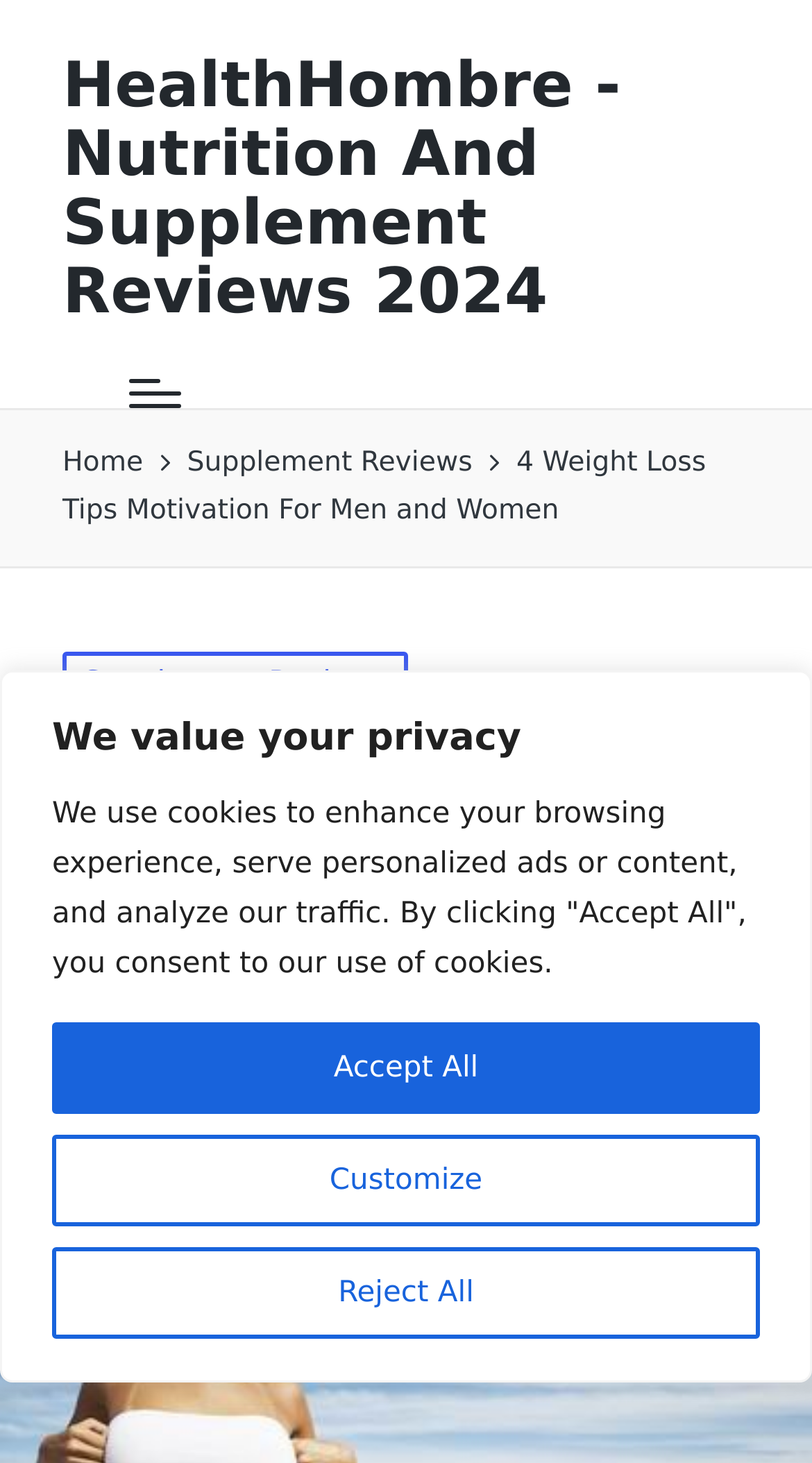Locate the bounding box coordinates of the element that needs to be clicked to carry out the instruction: "open menu". The coordinates should be given as four float numbers ranging from 0 to 1, i.e., [left, top, right, bottom].

[0.159, 0.259, 0.223, 0.279]